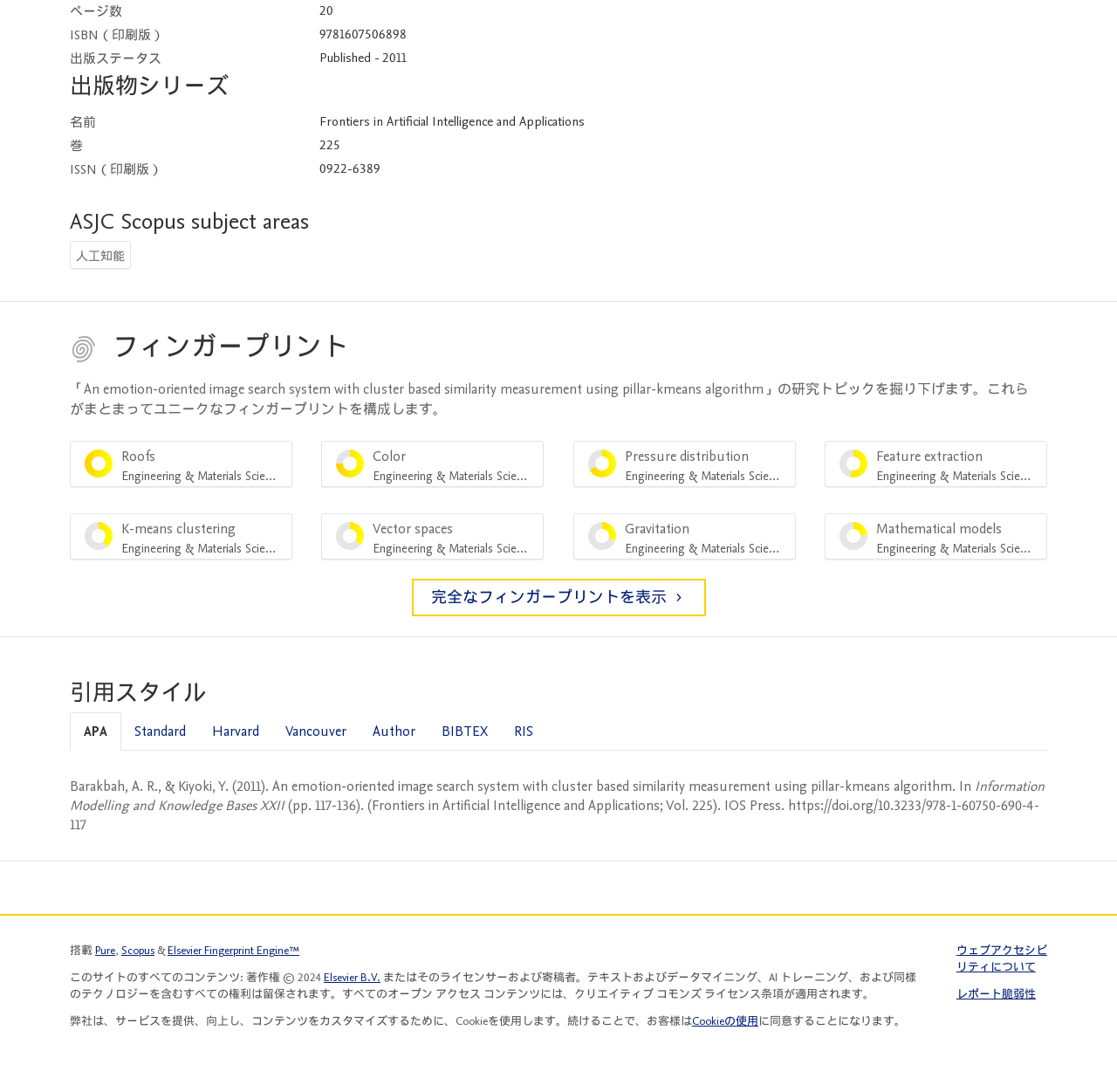By analyzing the image, answer the following question with a detailed response: What is the ISBN of the printed version?

The ISBN of the printed version can be found in the first row of the table, where it is listed as '9781607506898'.